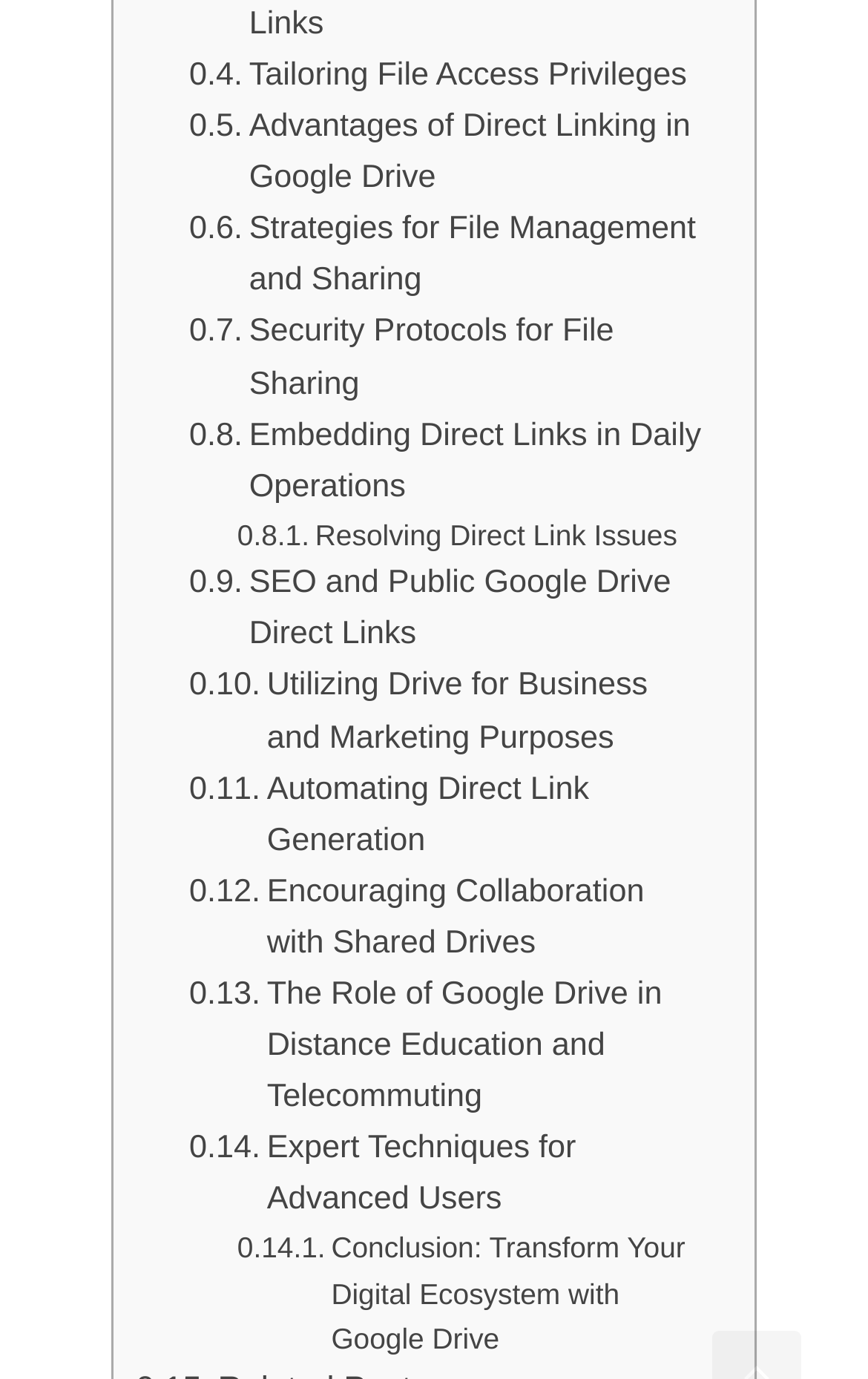Please specify the bounding box coordinates of the region to click in order to perform the following instruction: "View the post about maximizing efficiency with monitoring software".

None